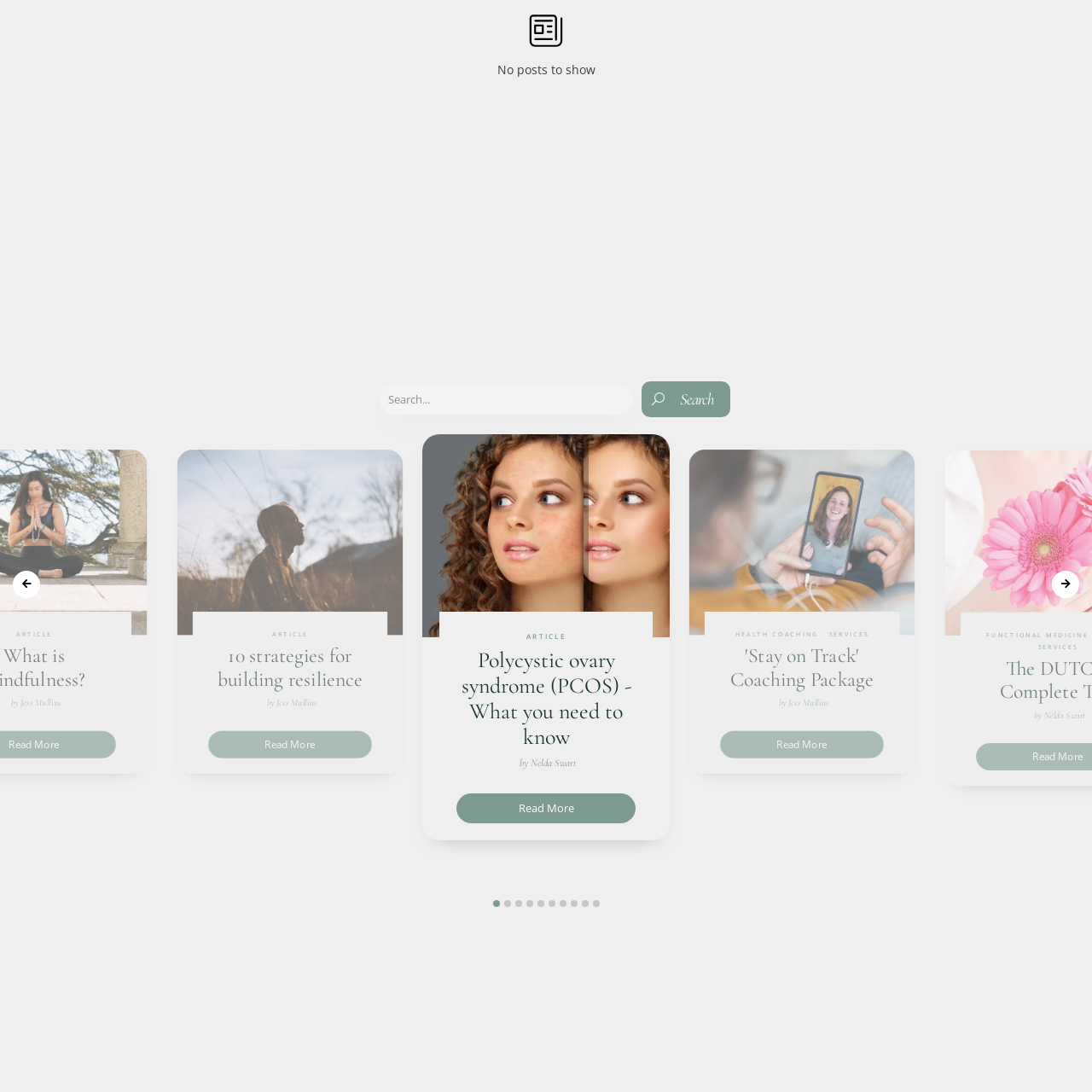Is the scene set at nighttime?
Check the content within the red bounding box and give a brief answer in one word or a short phrase.

No